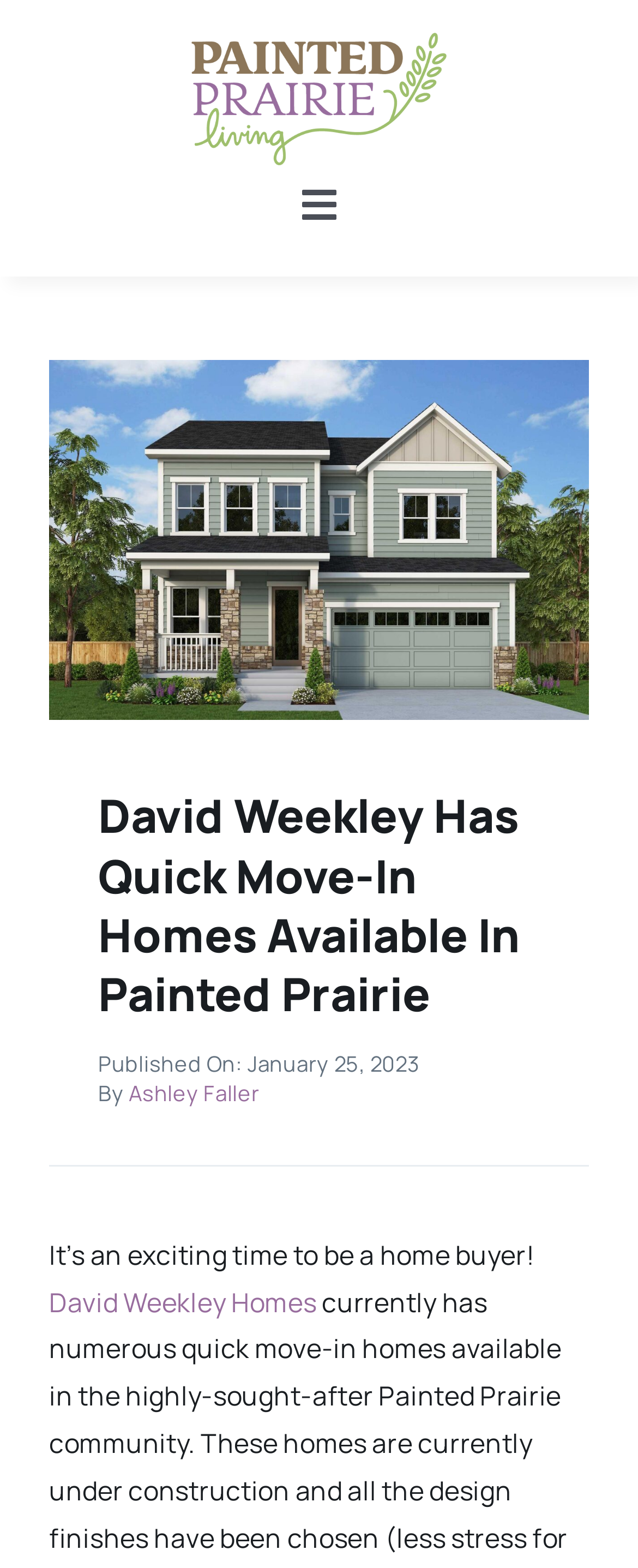Using the given description, provide the bounding box coordinates formatted as (top-left x, top-left y, bottom-right x, bottom-right y), with all values being floating point numbers between 0 and 1. Description: aria-label="David Weekley"

[0.077, 0.227, 0.923, 0.25]